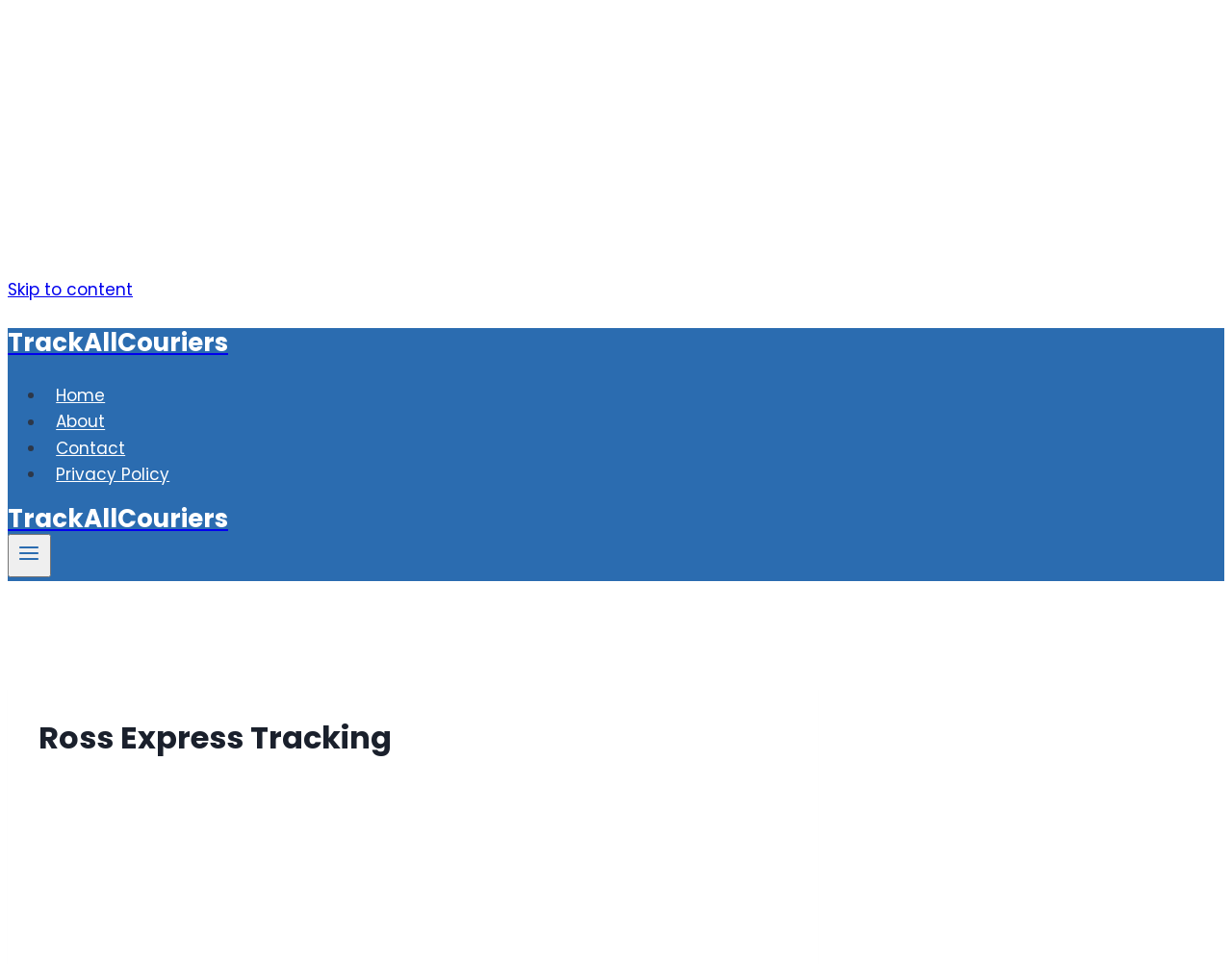Locate the bounding box coordinates of the element's region that should be clicked to carry out the following instruction: "Toggle Dark Mode". The coordinates need to be four float numbers between 0 and 1, i.e., [left, top, right, bottom].

None